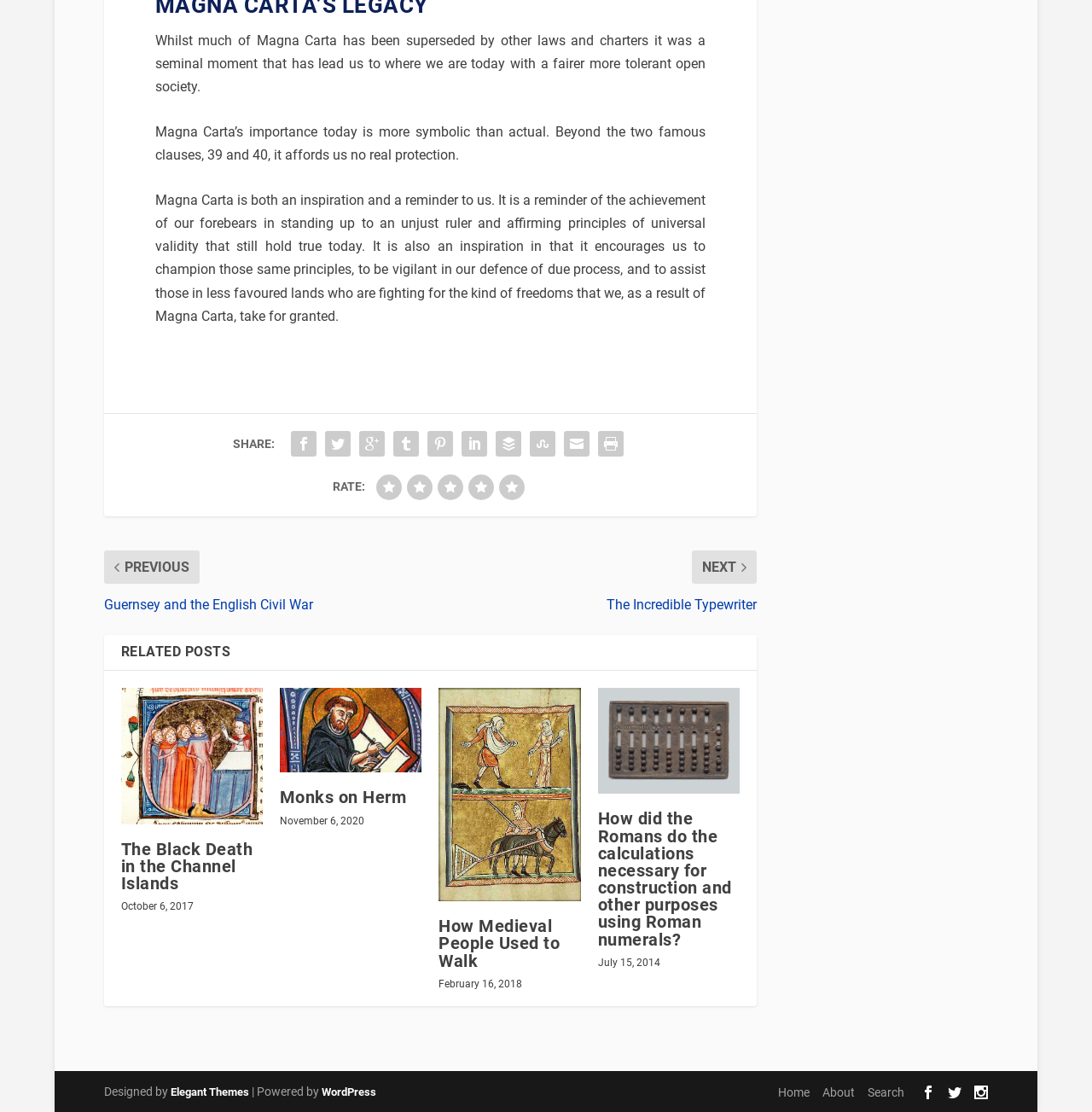What is the name of the theme used on the webpage?
From the screenshot, supply a one-word or short-phrase answer.

Elegant Themes